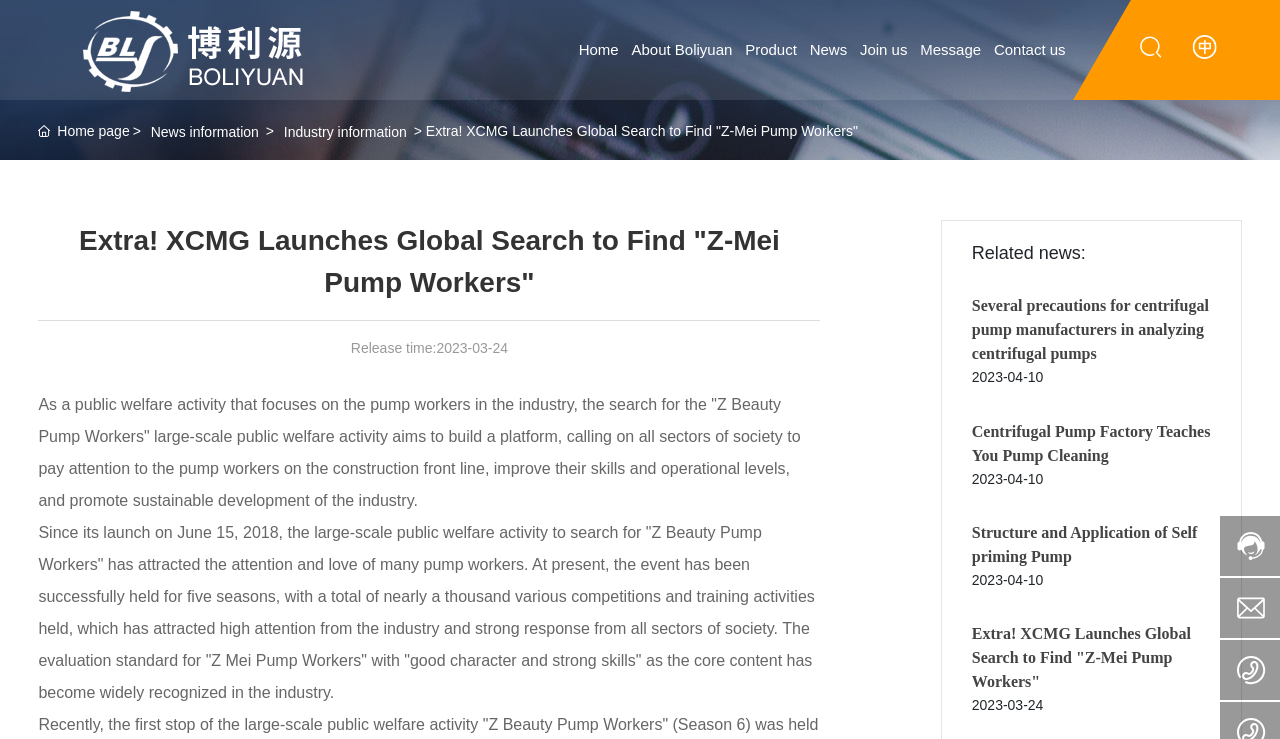What is the function of the company?
Give a comprehensive and detailed explanation for the question.

The company, Jiangsu Boliyuan Machine Co., Ltd, is a high-tech enterprise dedicated to the design, research and development, production, sales, and after-sales service of pumps, as mentioned in the meta description.